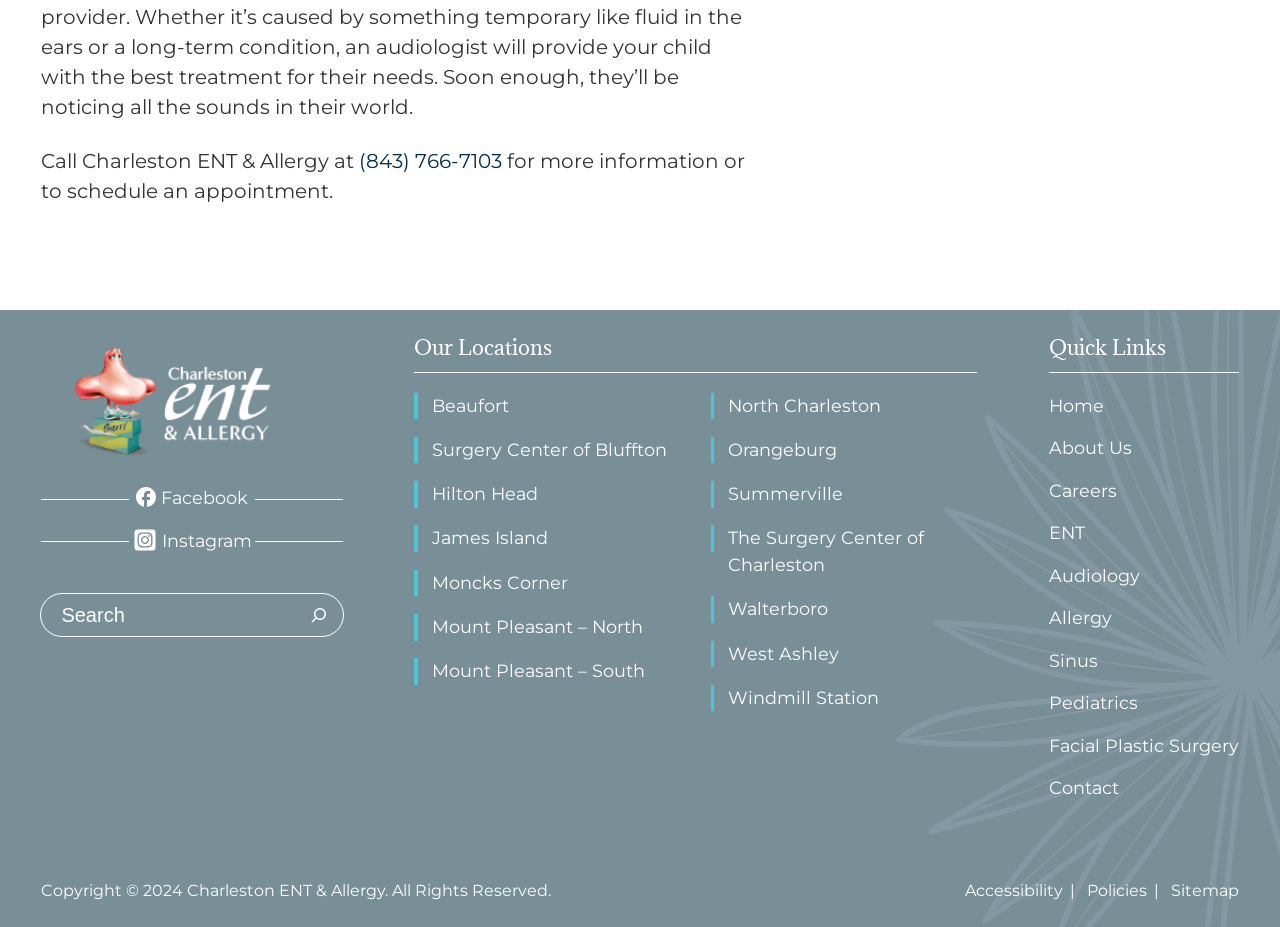Can you find the bounding box coordinates for the element to click on to achieve the instruction: "Call the office for more information"?

[0.281, 0.161, 0.392, 0.187]